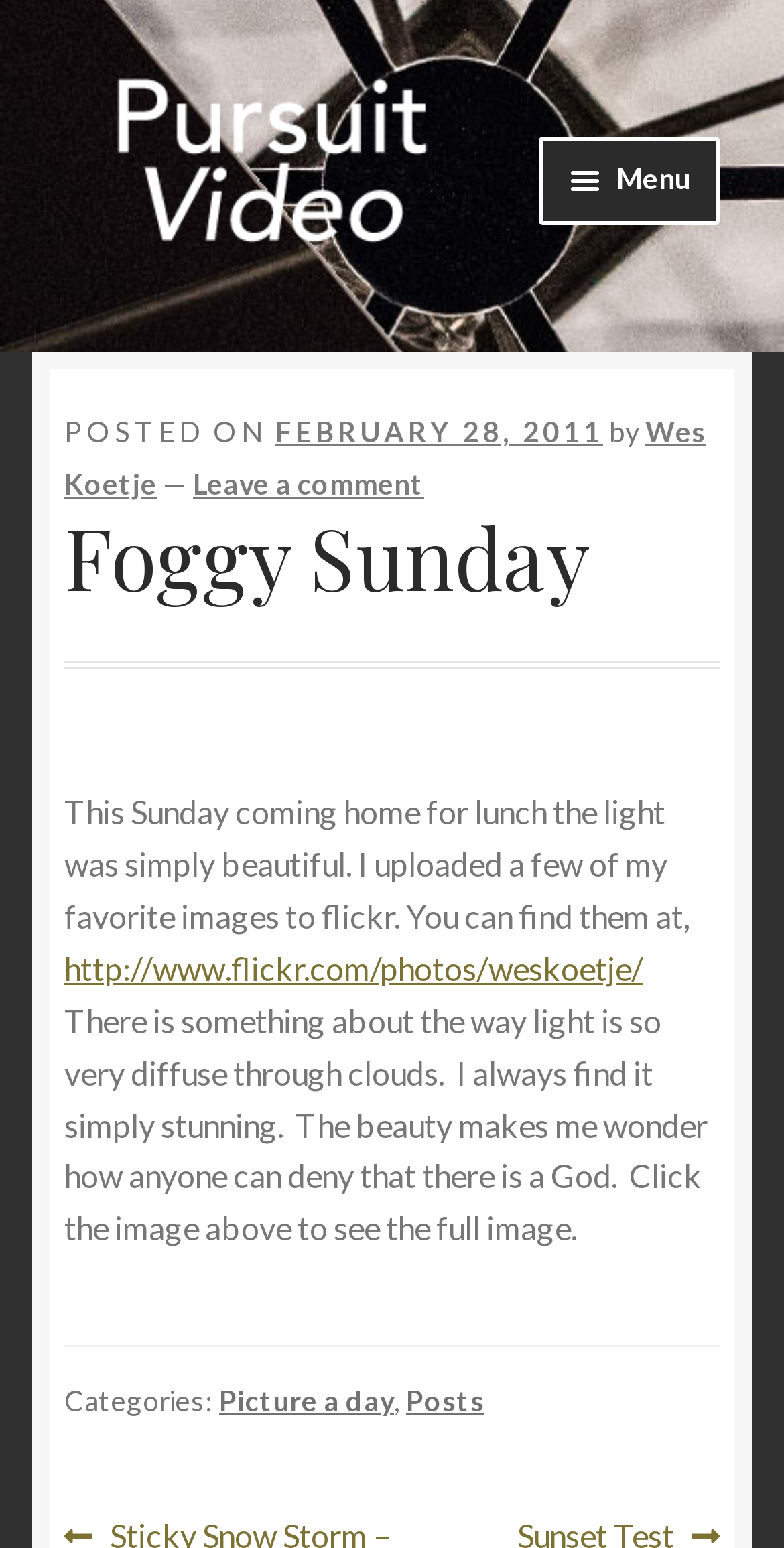Use a single word or phrase to respond to the question:
Who is the author of the blog post?

Wes Koetje